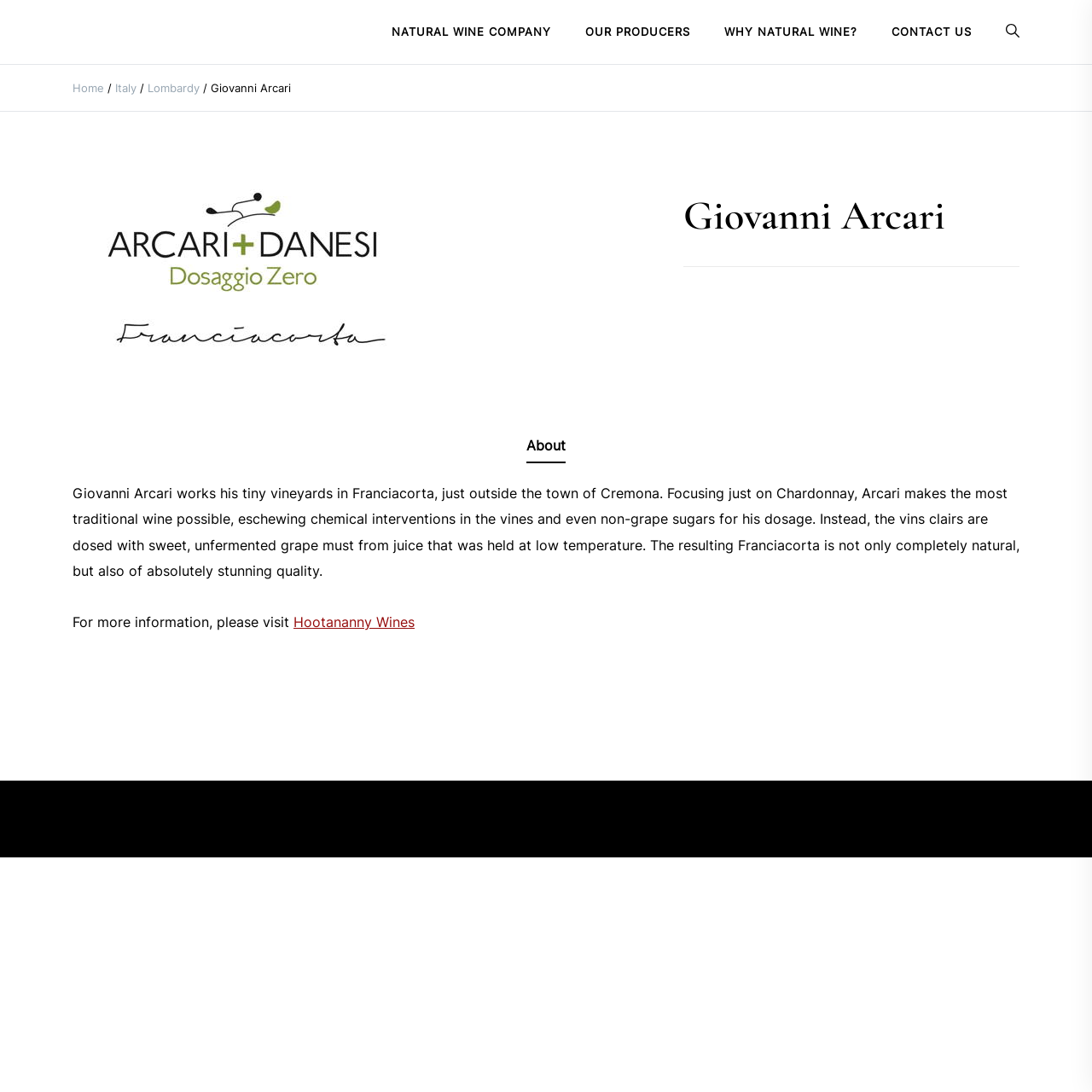Please provide the bounding box coordinates for the UI element as described: "Our Producers". The coordinates must be four floats between 0 and 1, represented as [left, top, right, bottom].

[0.52, 0.0, 0.648, 0.058]